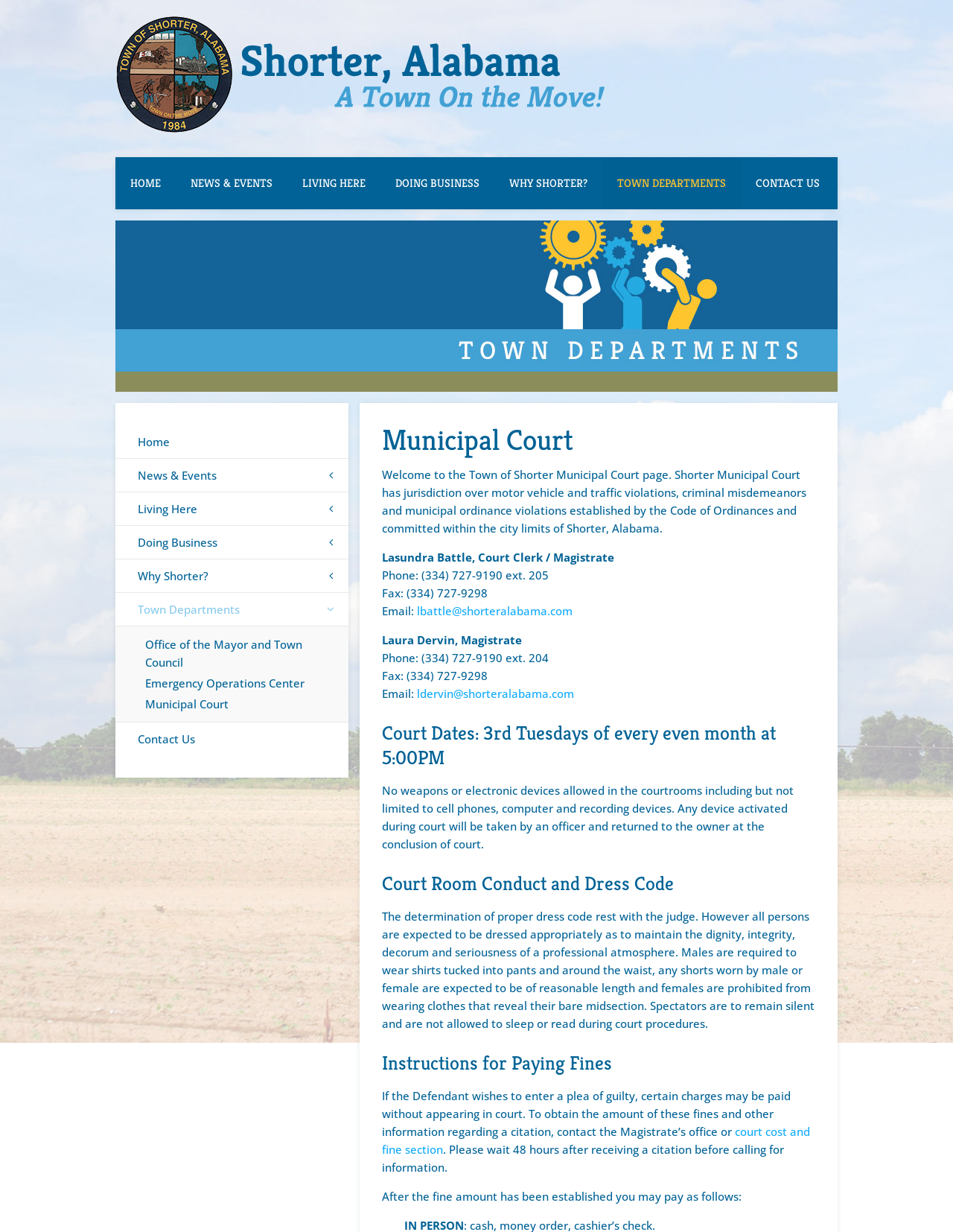Create a detailed summary of the webpage's content and design.

The webpage is about the Municipal Court of Shorter, Alabama. At the top, there is a logo and a shorter title on the left side, and a navigation menu with links to different sections of the website, including HOME, NEWS & EVENTS, LIVING HERE, DOING BUSINESS, WHY SHORTER?, TOWN DEPARTMENTS, and CONTACT US.

Below the navigation menu, there is a large image that spans the width of the page, with a heading "Municipal Court" in the center. Underneath the heading, there is a welcome message that introduces the Municipal Court and its jurisdiction.

To the right of the welcome message, there is a section with contact information for the Court Clerk/Magistrate, Lasundra Battle, and the Magistrate, Laura Dervin, including their phone numbers, fax numbers, and email addresses.

Below the contact information, there are several sections with important information about the court. The first section lists the court dates, which are the 3rd Tuesdays of every even month at 5:00 PM. The second section outlines the rules for court room conduct and dress code, including prohibitions on weapons, electronic devices, and inappropriate clothing.

The third section provides instructions for paying fines, including information on how to obtain the amount of fines and how to pay them. There is also a link to the court cost and fine section for more information.

On the left side of the page, there is a secondary navigation menu with links to different departments, including the Office of the Mayor and Town Council, Emergency Operations Center, and Municipal Court.